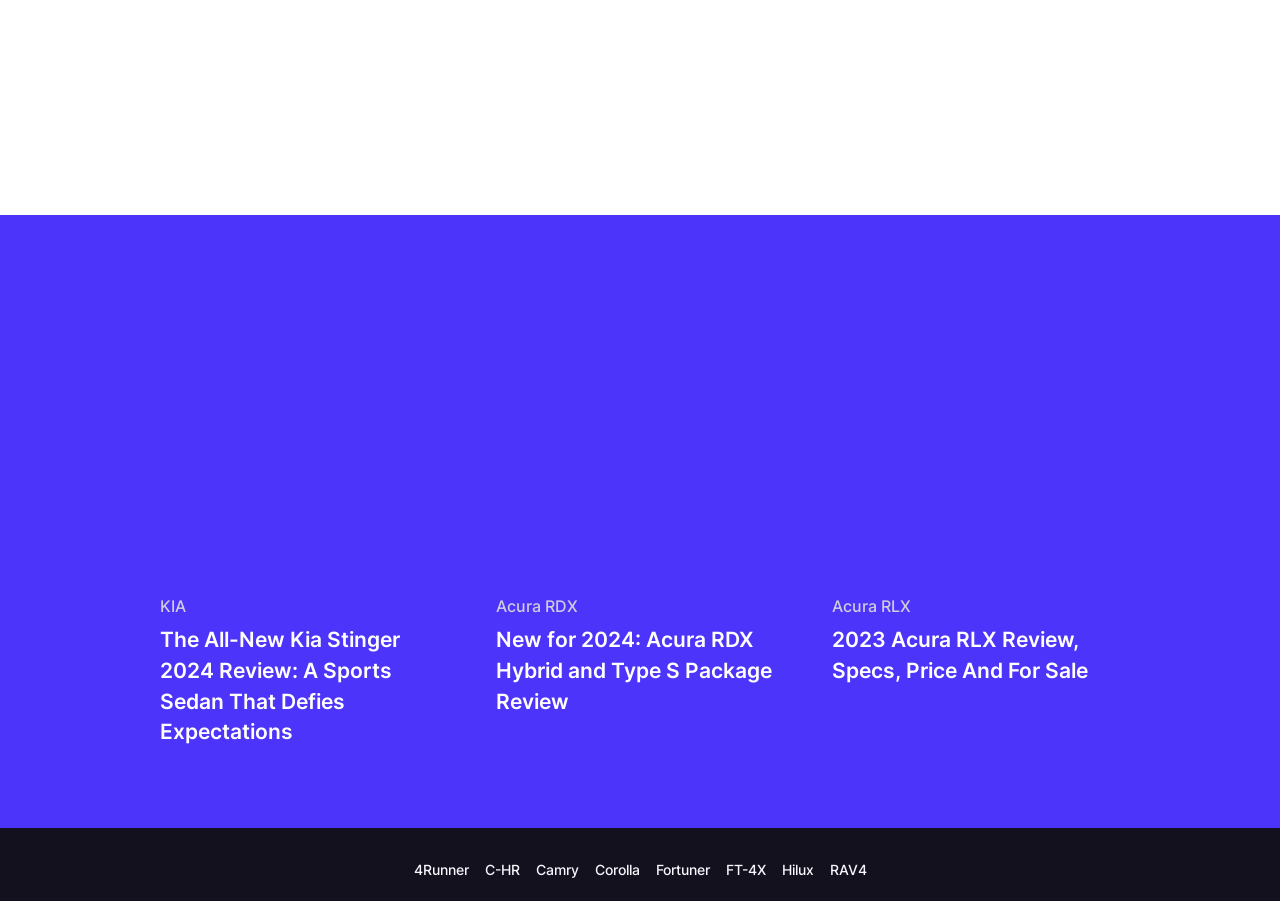What is the brand of the sports sedan?
From the details in the image, provide a complete and detailed answer to the question.

The webpage has a heading that mentions 'The All-New Kia Stinger 2024 Review: A Sports Sedan That Defies Expectations', which indicates that the brand of the sports sedan is Kia.